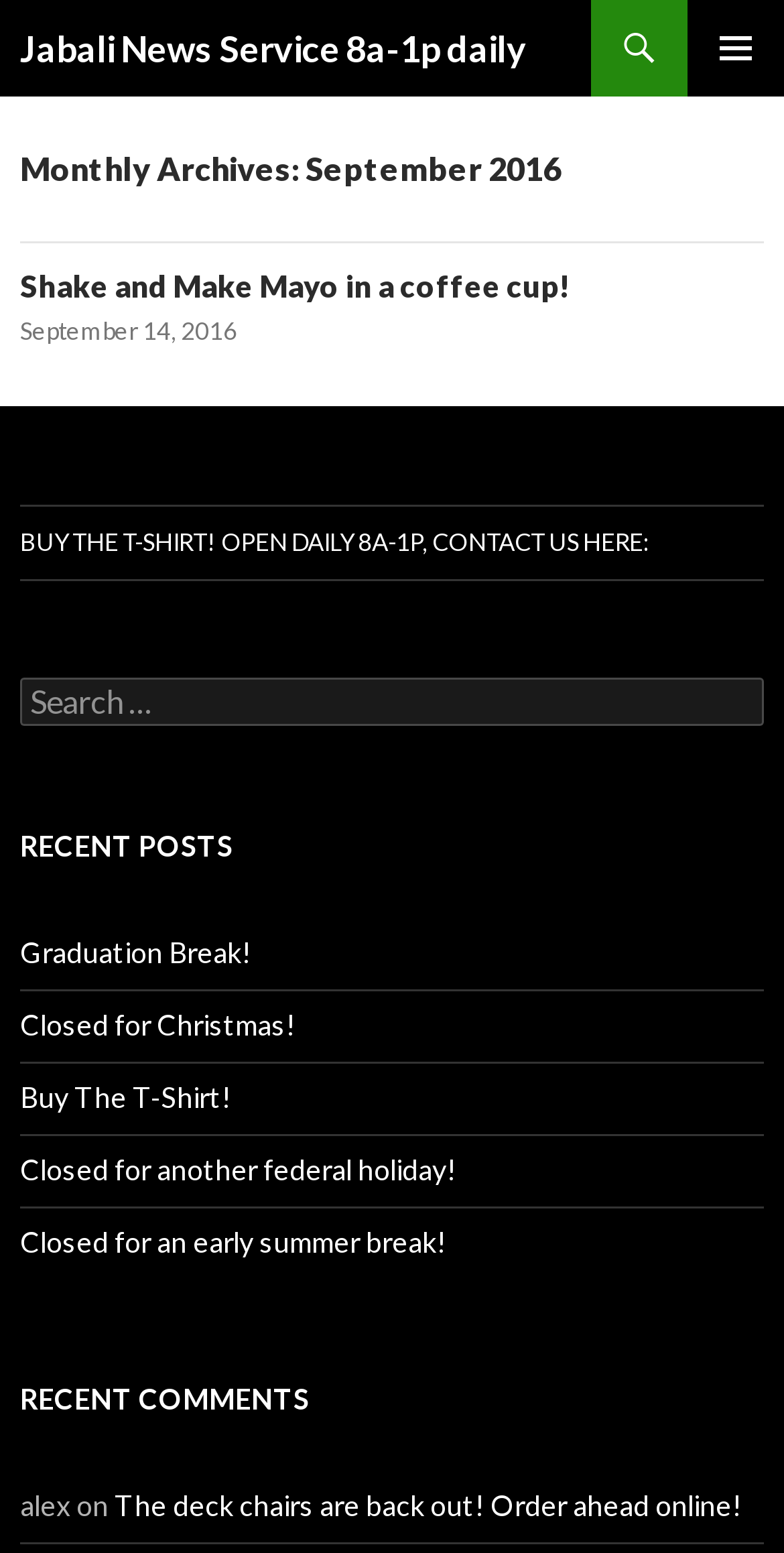Locate the bounding box coordinates of the element that needs to be clicked to carry out the instruction: "View recent post 'Graduation Break!'". The coordinates should be given as four float numbers ranging from 0 to 1, i.e., [left, top, right, bottom].

[0.026, 0.602, 0.321, 0.624]